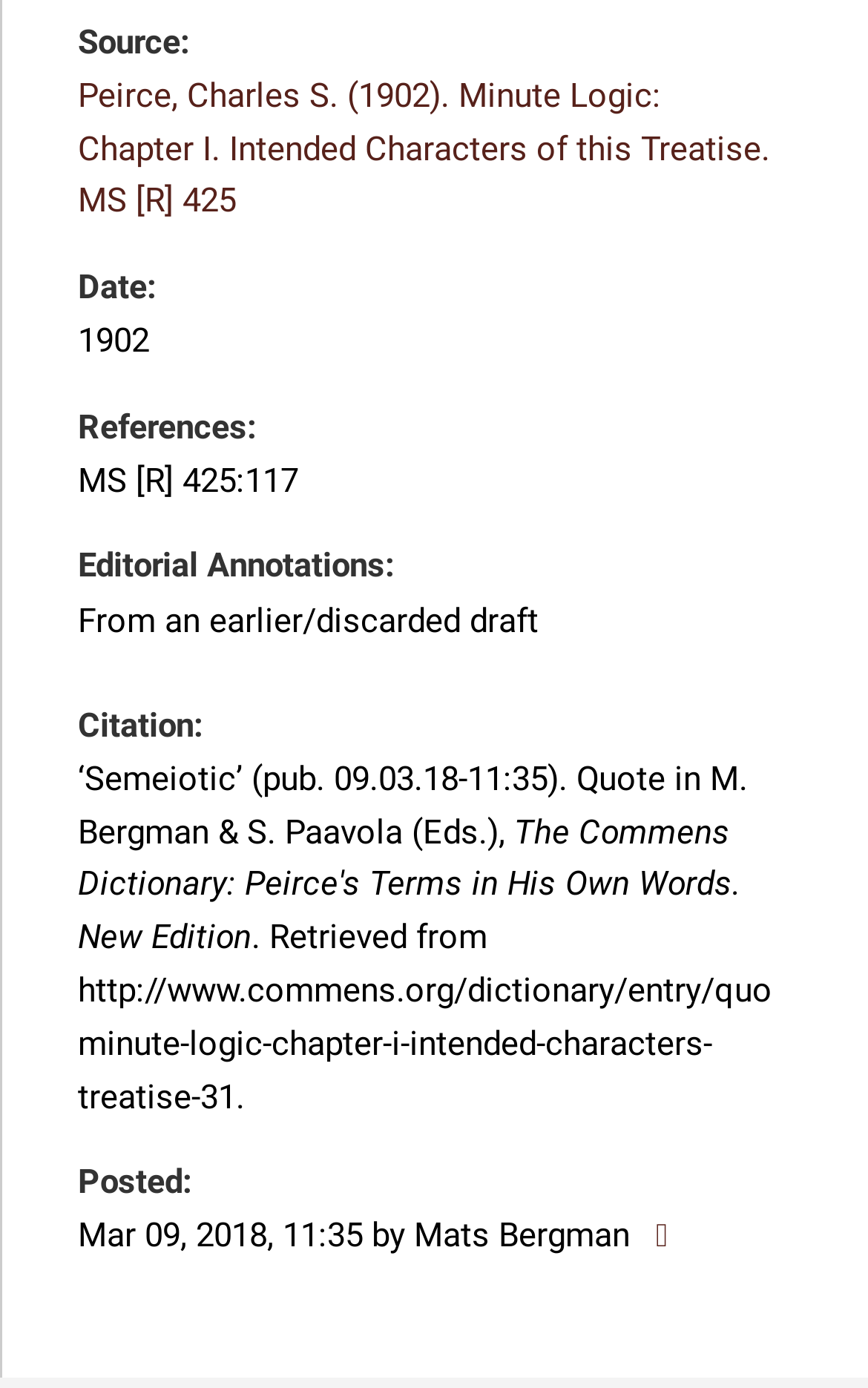What is the date of the referenced work?
Carefully analyze the image and provide a detailed answer to the question.

The question is asking for the date of the referenced work. By looking at the static text element with the text 'Mar 09, 2018, 11:35 by Mats Bergman', we can infer that the date of the referenced work is Mar 09, 2018.